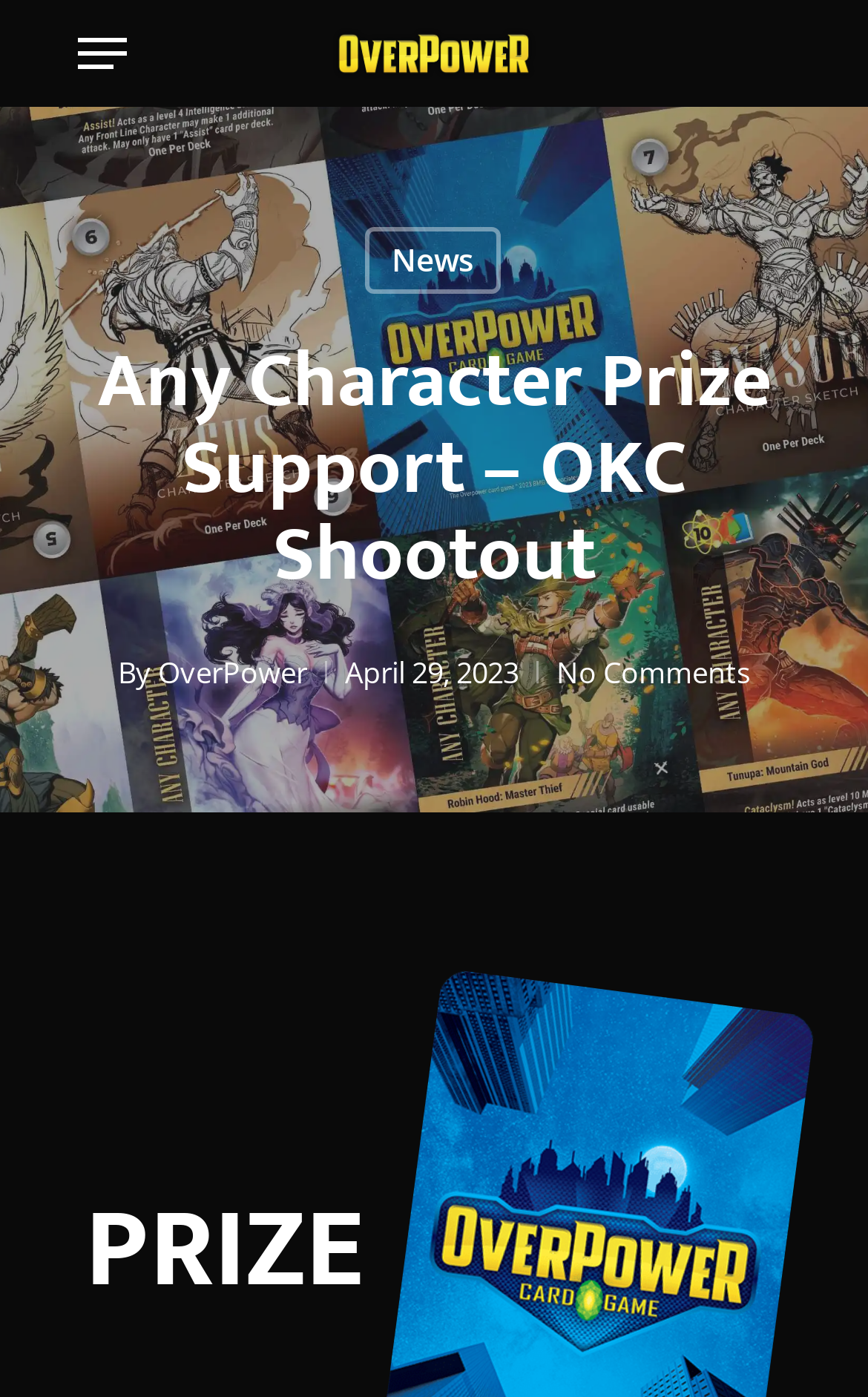What is the name of the author?
Give a thorough and detailed response to the question.

The author's name can be found in the link 'By' which is followed by the text 'OverPower', indicating that OverPower is the author of the article.